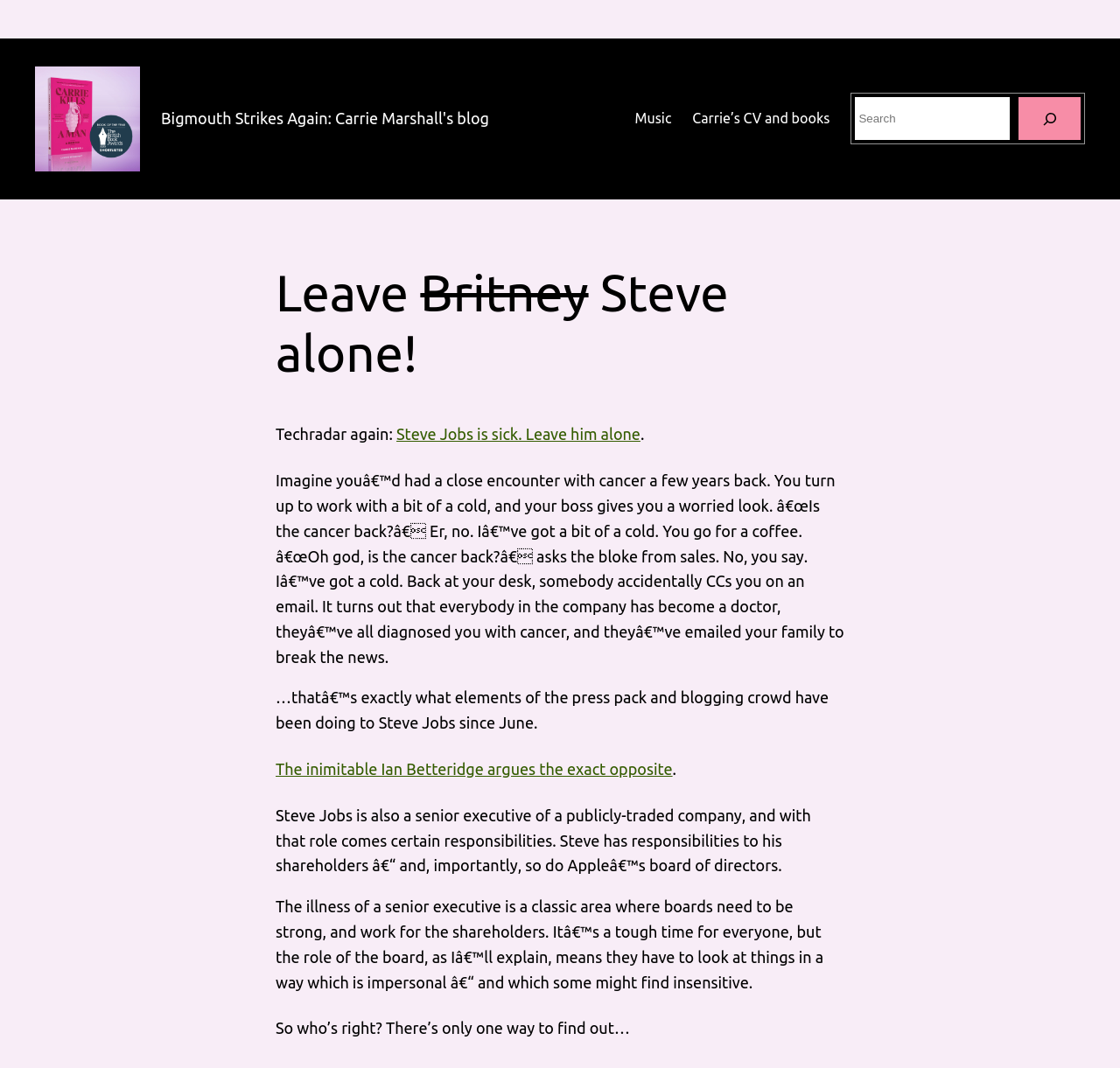Please reply with a single word or brief phrase to the question: 
How many blockquotes are there in the blog post?

2